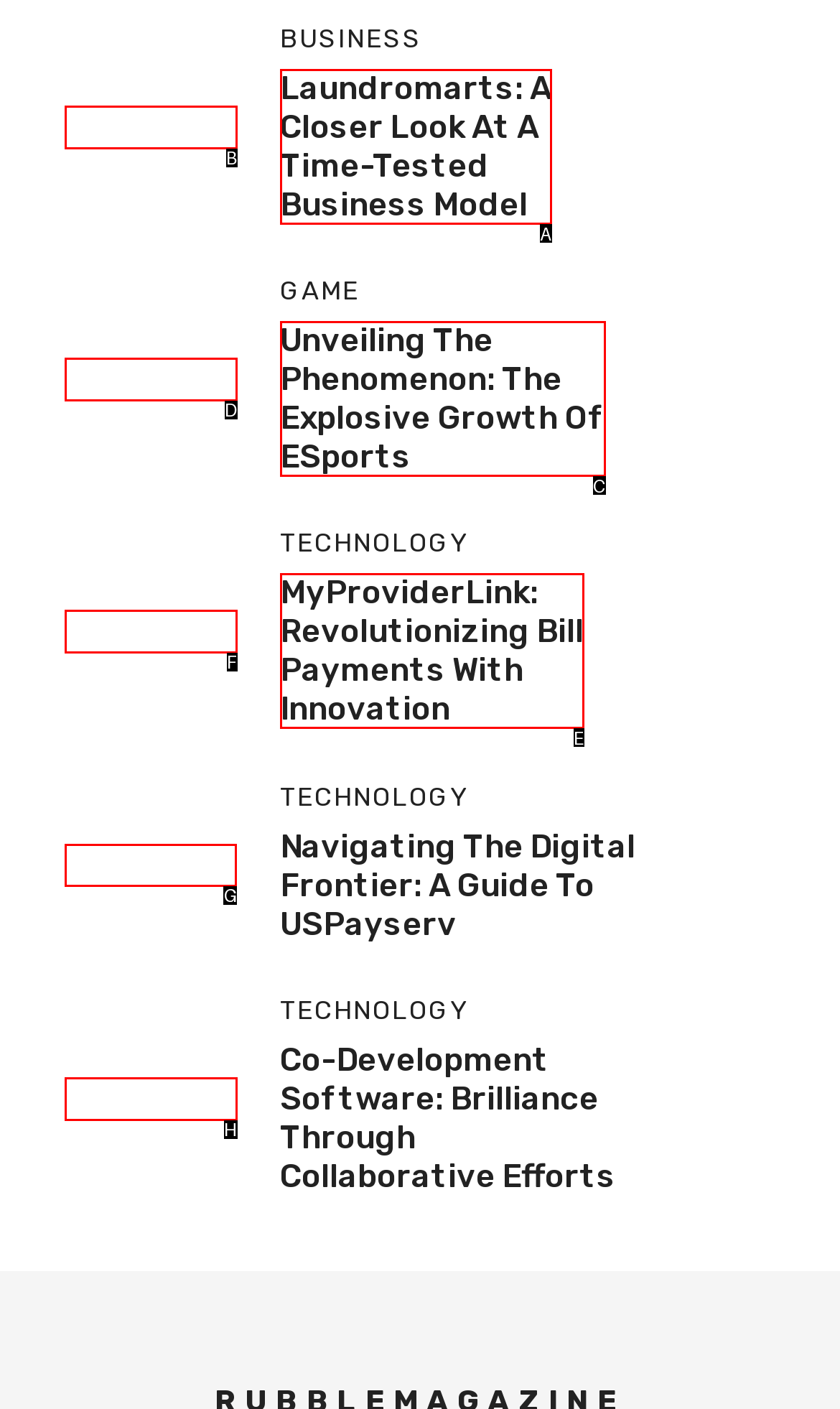Point out the HTML element I should click to achieve the following: explore uspayserv Reply with the letter of the selected element.

G